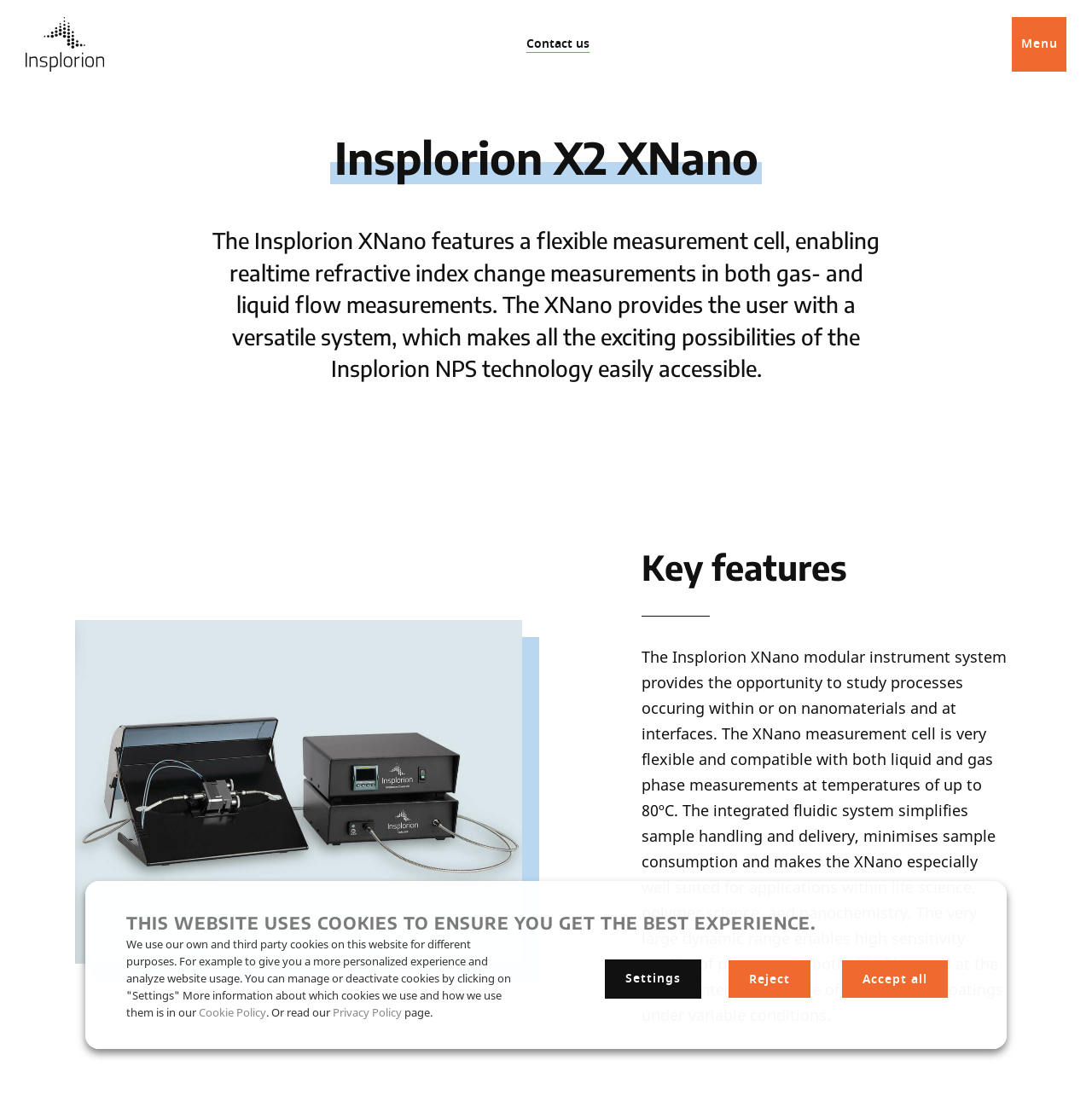What is the purpose of the integrated fluidic system?
Please respond to the question with a detailed and informative answer.

I found the answer by reading the StaticText element that describes the features of the Insplorion XNano instrument. The text mentions that the integrated fluidic system simplifies sample handling and delivery, minimises sample consumption, and makes the XNano especially well suited for certain applications.